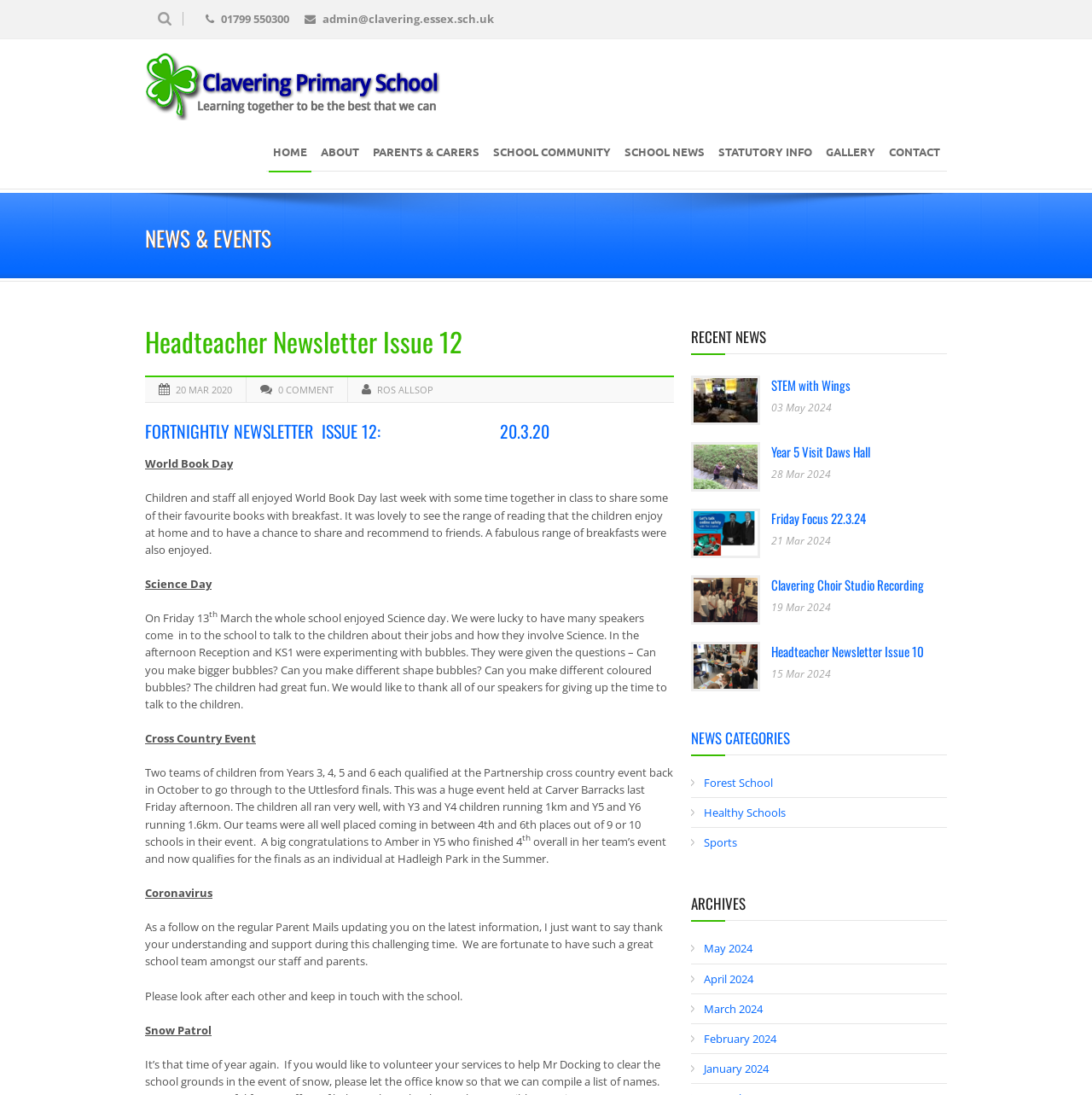Please examine the image and answer the question with a detailed explanation:
How many news categories are listed?

I found the number of news categories by looking at the links under the 'NEWS CATEGORIES' heading, which are 'Forest School', 'Healthy Schools', 'Sports', and others. There are 4 news categories in total.